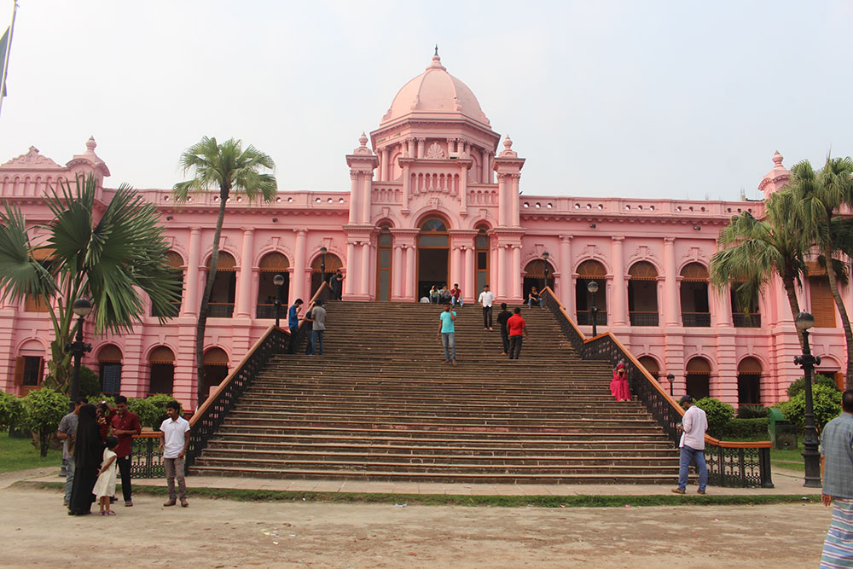What type of plants are flanking the stairs?
Please provide a full and detailed response to the question.

According to the caption, the building stands majestically at the top of an expansive set of stairs, flanked by lush green palms and areas of neatly trimmed vegetation, indicating that the plants alongside the stairs are palms.